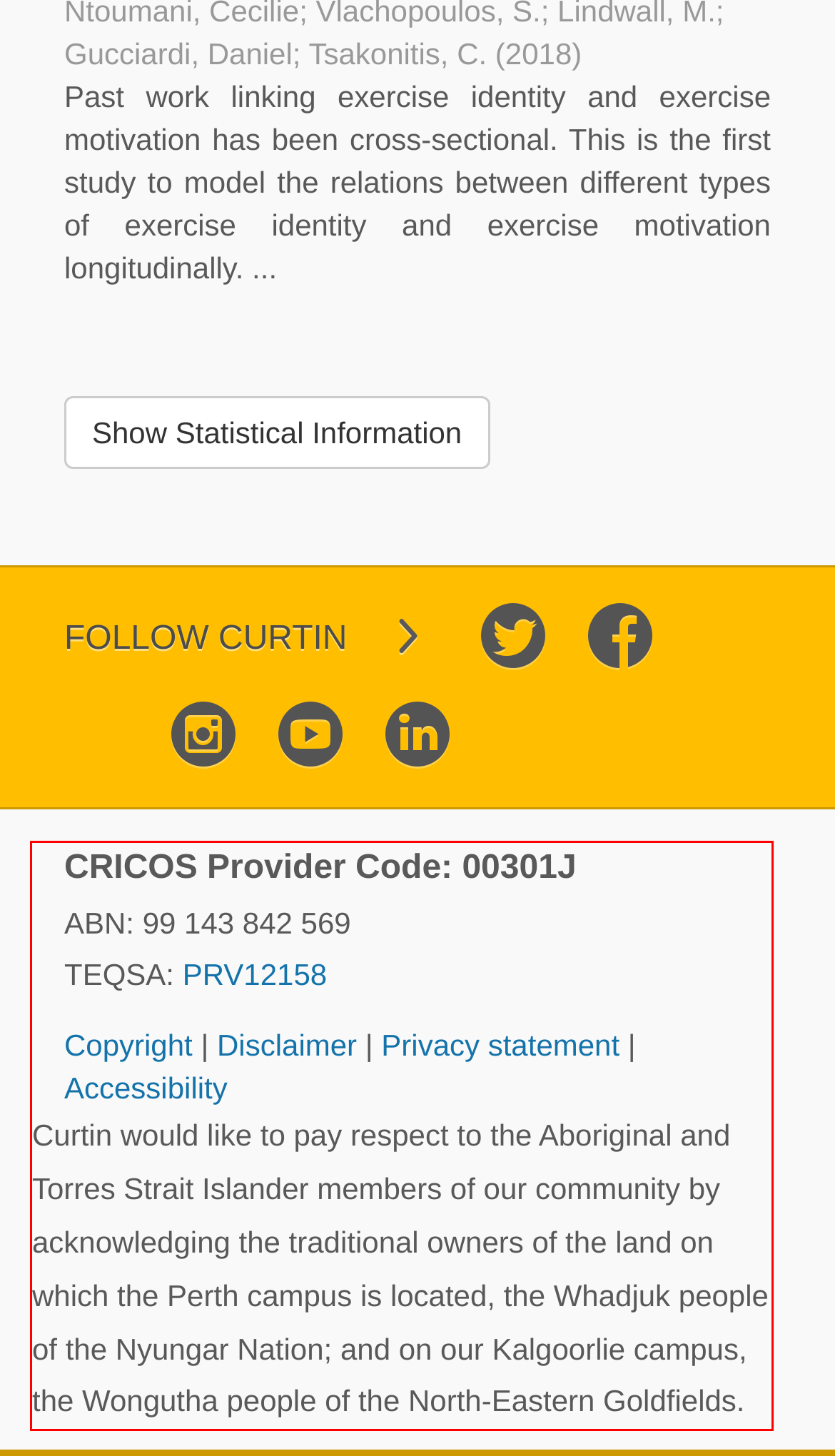Please perform OCR on the UI element surrounded by the red bounding box in the given webpage screenshot and extract its text content.

Curtin would like to pay respect to the Aboriginal and Torres Strait Islander members of our community by acknowledging the traditional owners of the land on which the Perth campus is located, the Whadjuk people of the Nyungar Nation; and on our Kalgoorlie campus, the Wongutha people of the North-Eastern Goldfields.